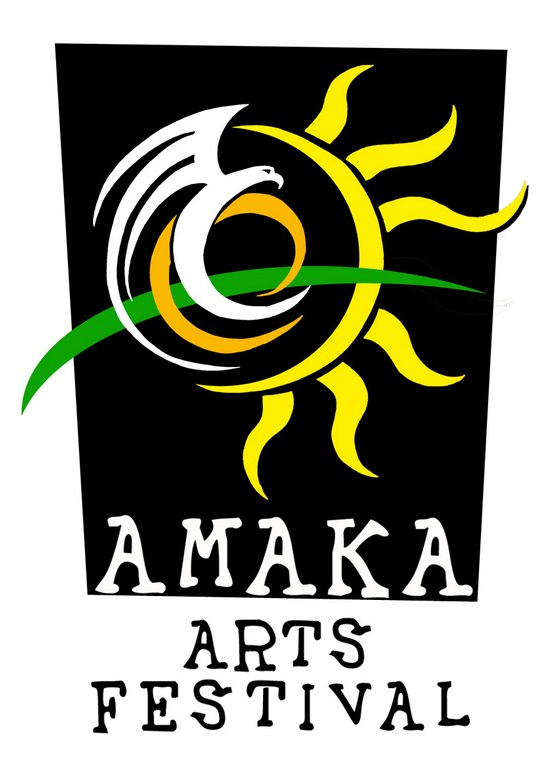Answer the following in one word or a short phrase: 
Where does the Amaka Arts Festival take place?

Lusaka